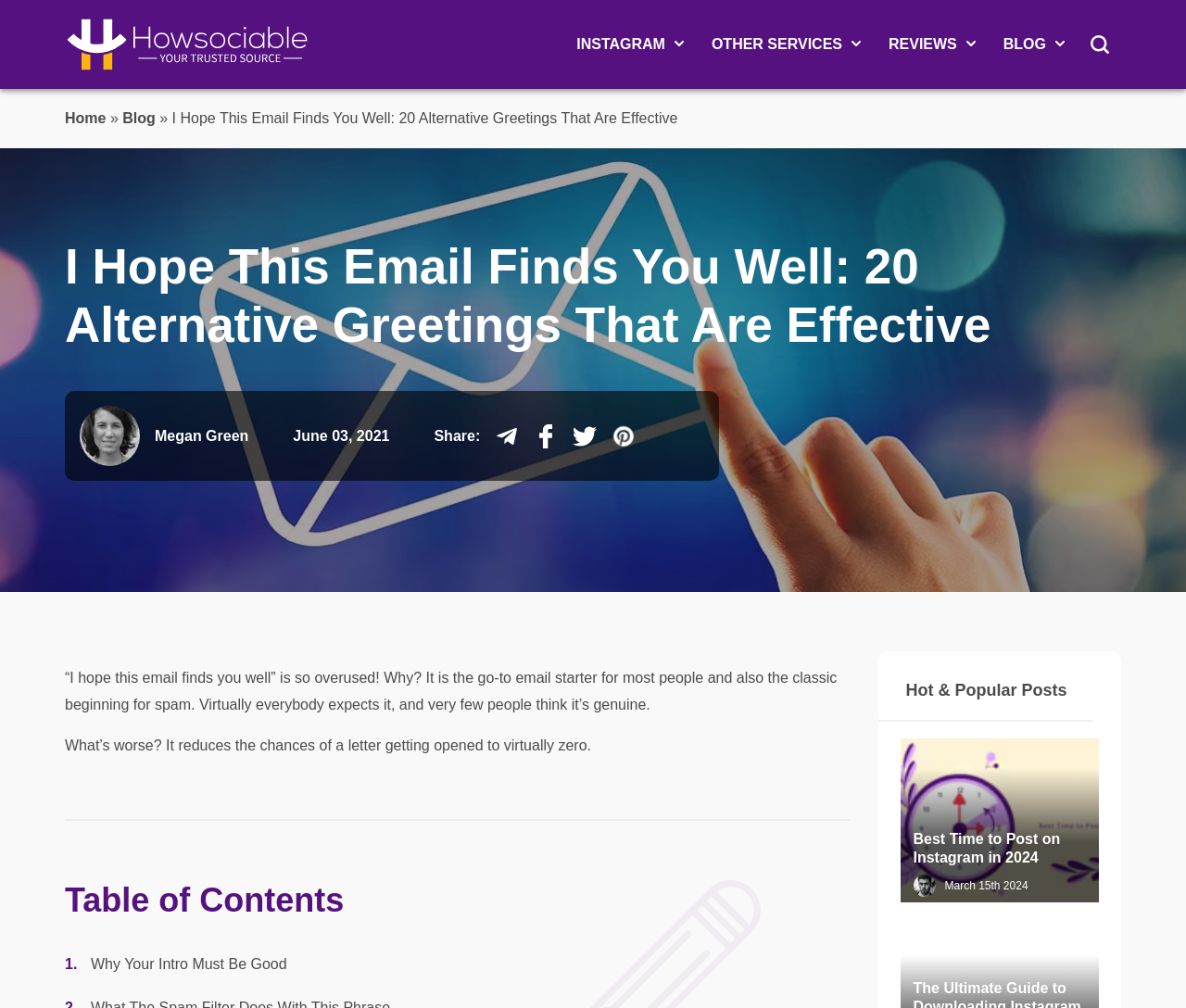Utilize the details in the image to give a detailed response to the question: How many social media platforms are listed?

The webpage lists five social media platforms: Instagram, Facebook, Twitter, YouTube, and SoundCloud, each with its own section and links to related services and resources.